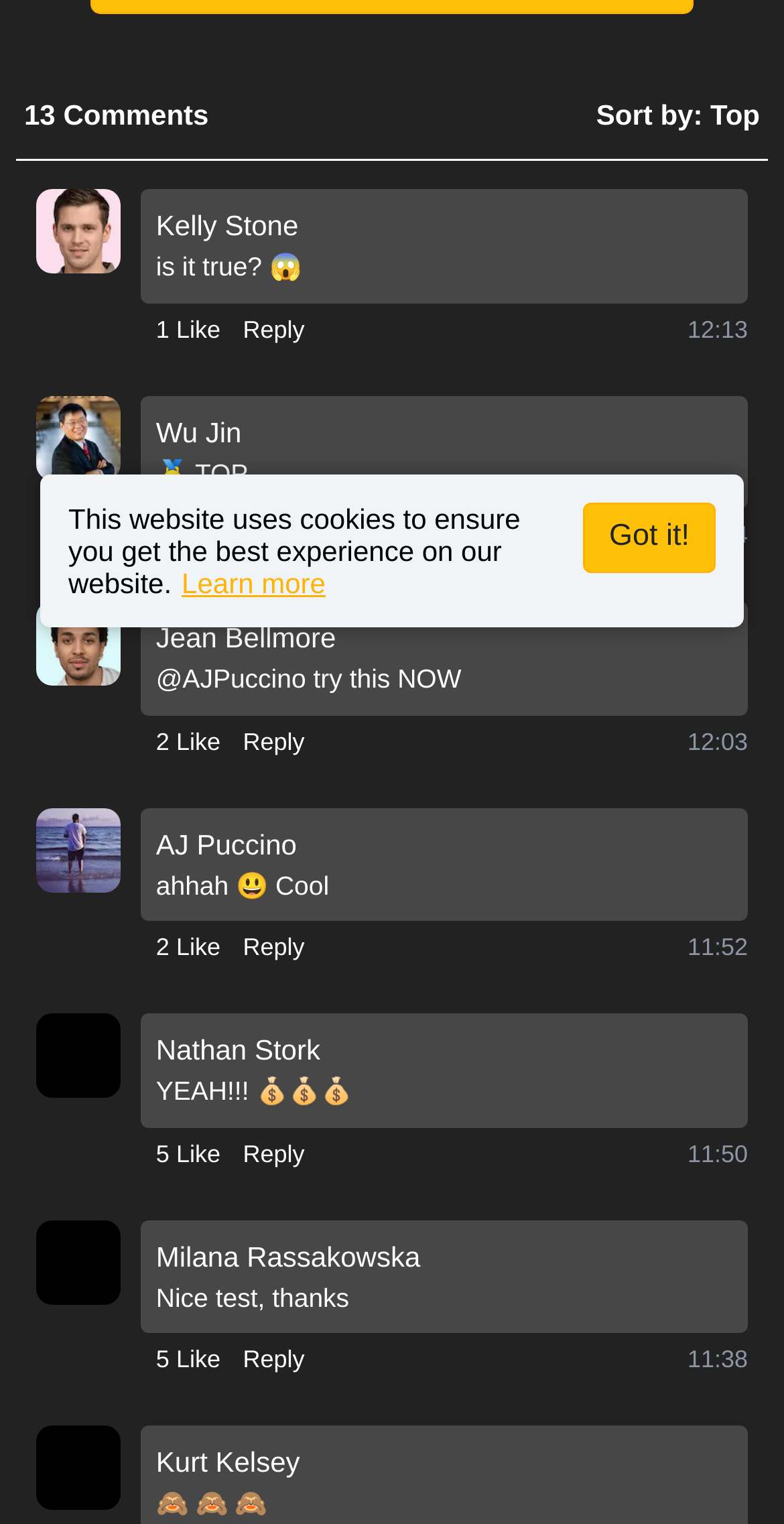Provide the bounding box coordinates of the HTML element described by the text: "Learn more". The coordinates should be in the format [left, top, right, bottom] with values between 0 and 1.

[0.232, 0.372, 0.415, 0.393]